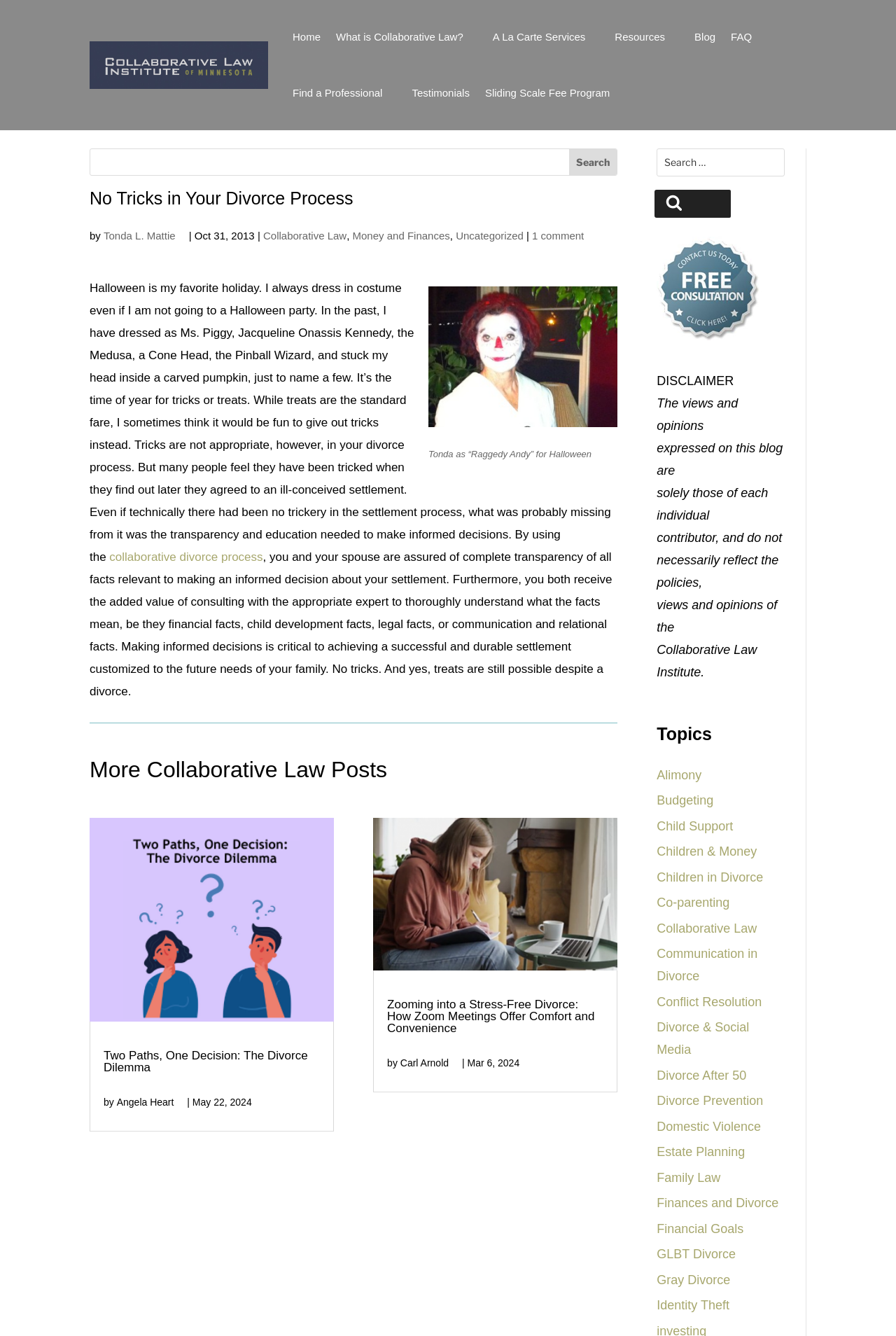Given the following UI element description: "collaborative divorce process", find the bounding box coordinates in the webpage screenshot.

[0.122, 0.412, 0.293, 0.427]